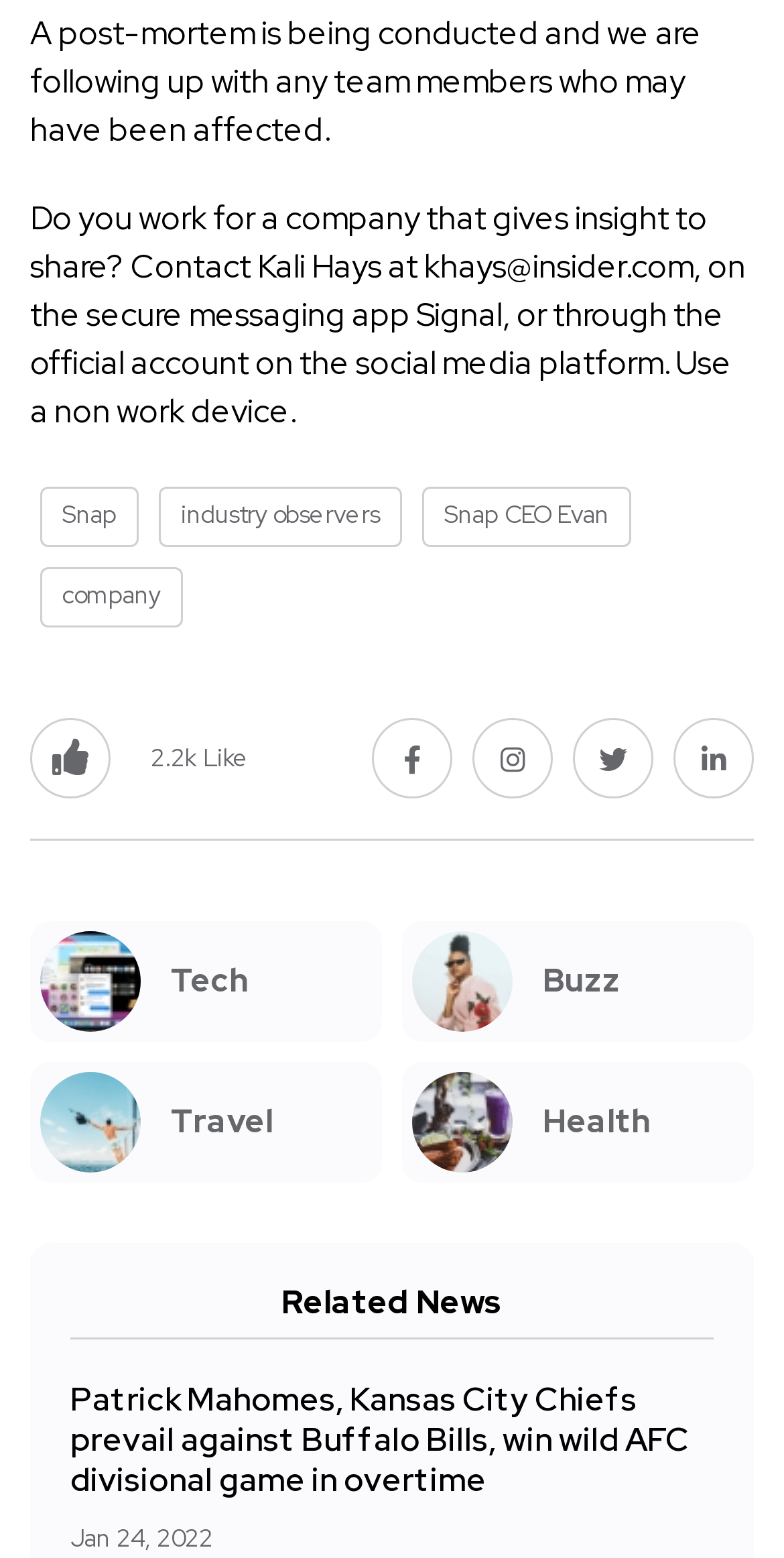Please determine the bounding box coordinates of the area that needs to be clicked to complete this task: 'Check the time of the article'. The coordinates must be four float numbers between 0 and 1, formatted as [left, top, right, bottom].

[0.09, 0.977, 0.272, 0.998]